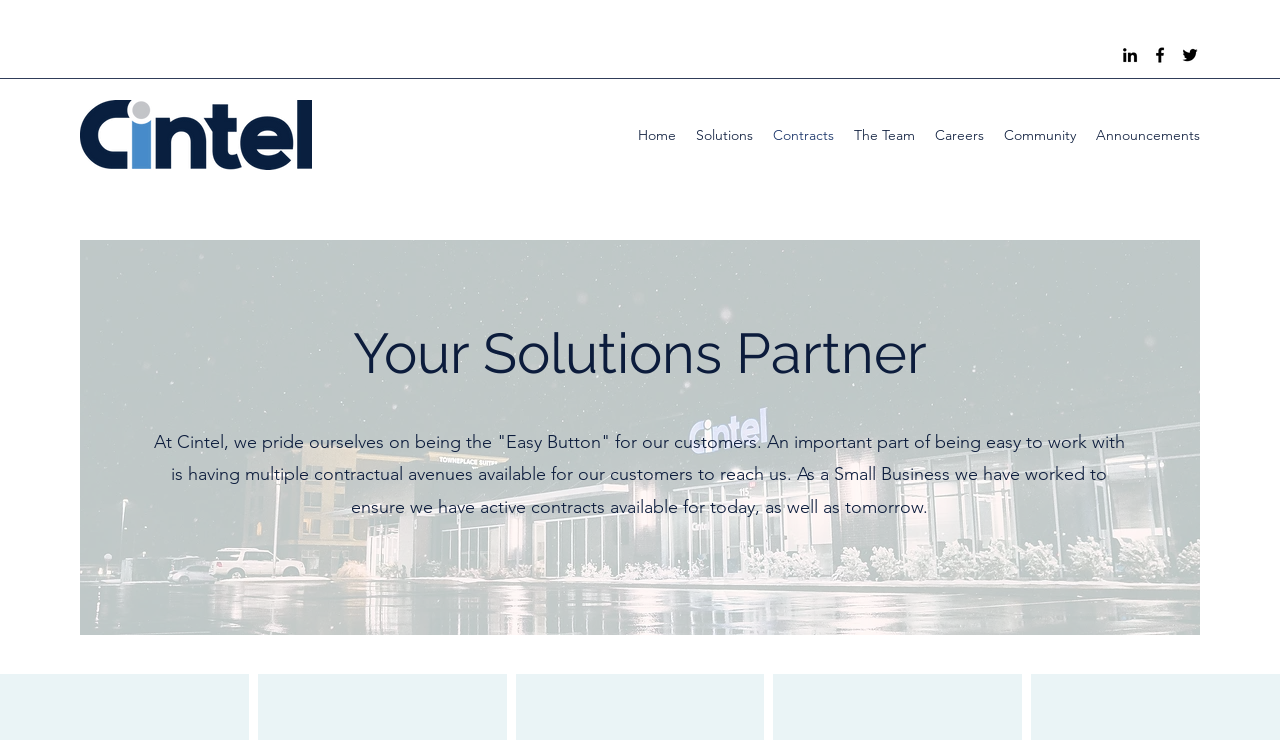Answer succinctly with a single word or phrase:
What is the company's slogan?

Easy Button